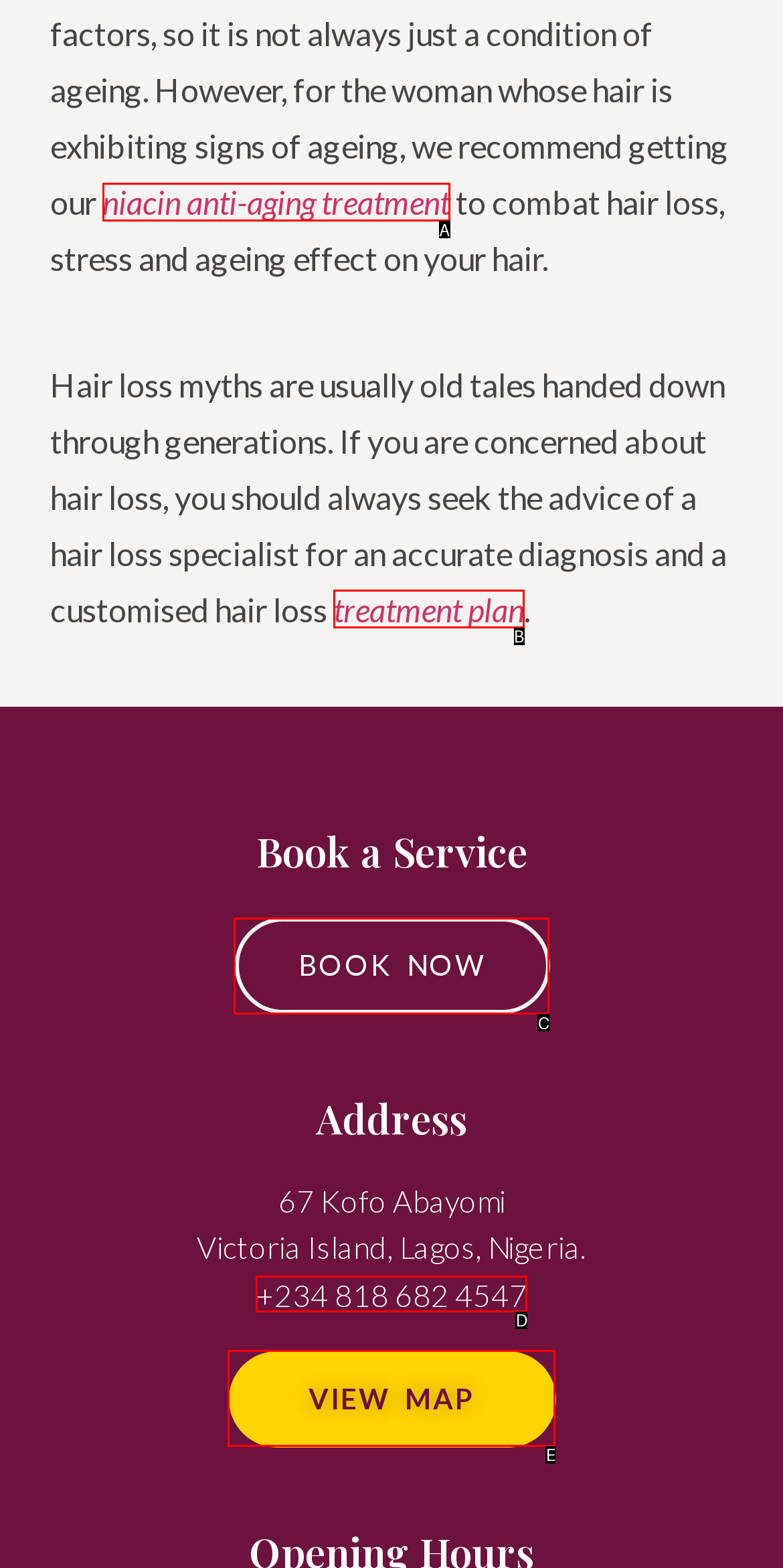Match the HTML element to the description: +234 818 682 4547. Respond with the letter of the correct option directly.

D